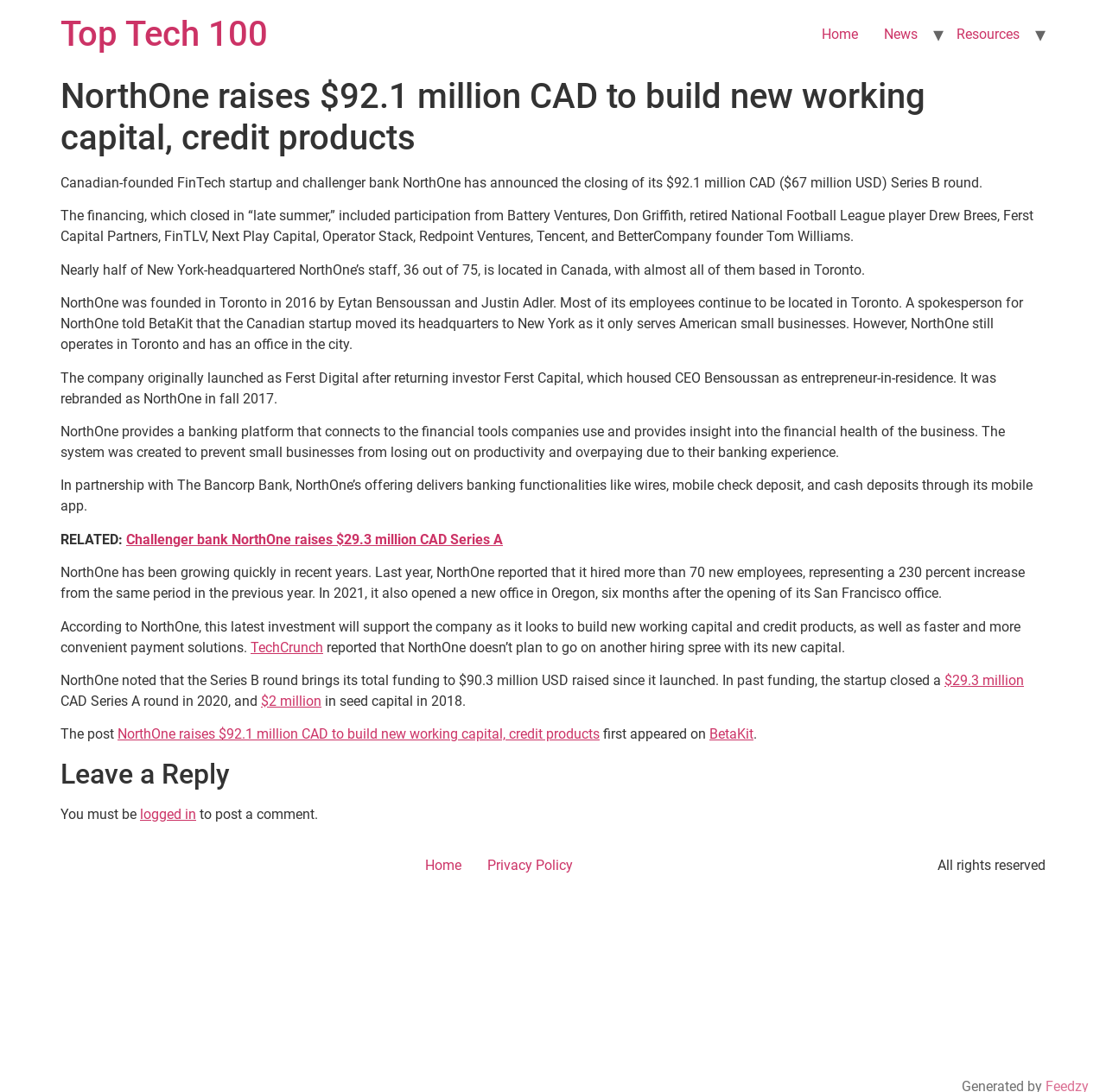Please specify the bounding box coordinates for the clickable region that will help you carry out the instruction: "Leave a comment".

None